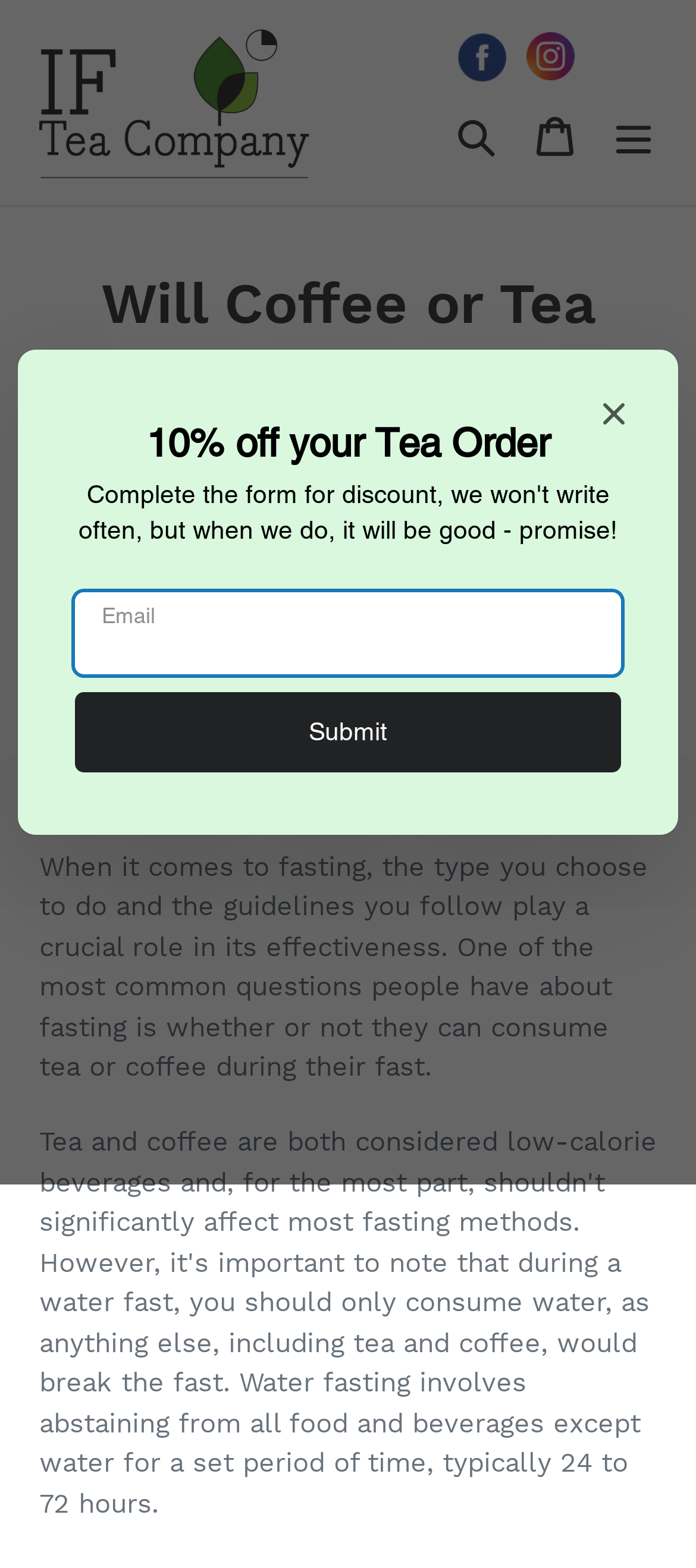Using details from the image, please answer the following question comprehensively:
What is the company name?

The company name can be found in the top-left corner of the webpage, where it is written as 'Will Coffee or Tea Break your Fast? – IF Tea Company'. This is also confirmed by the image with the same text.